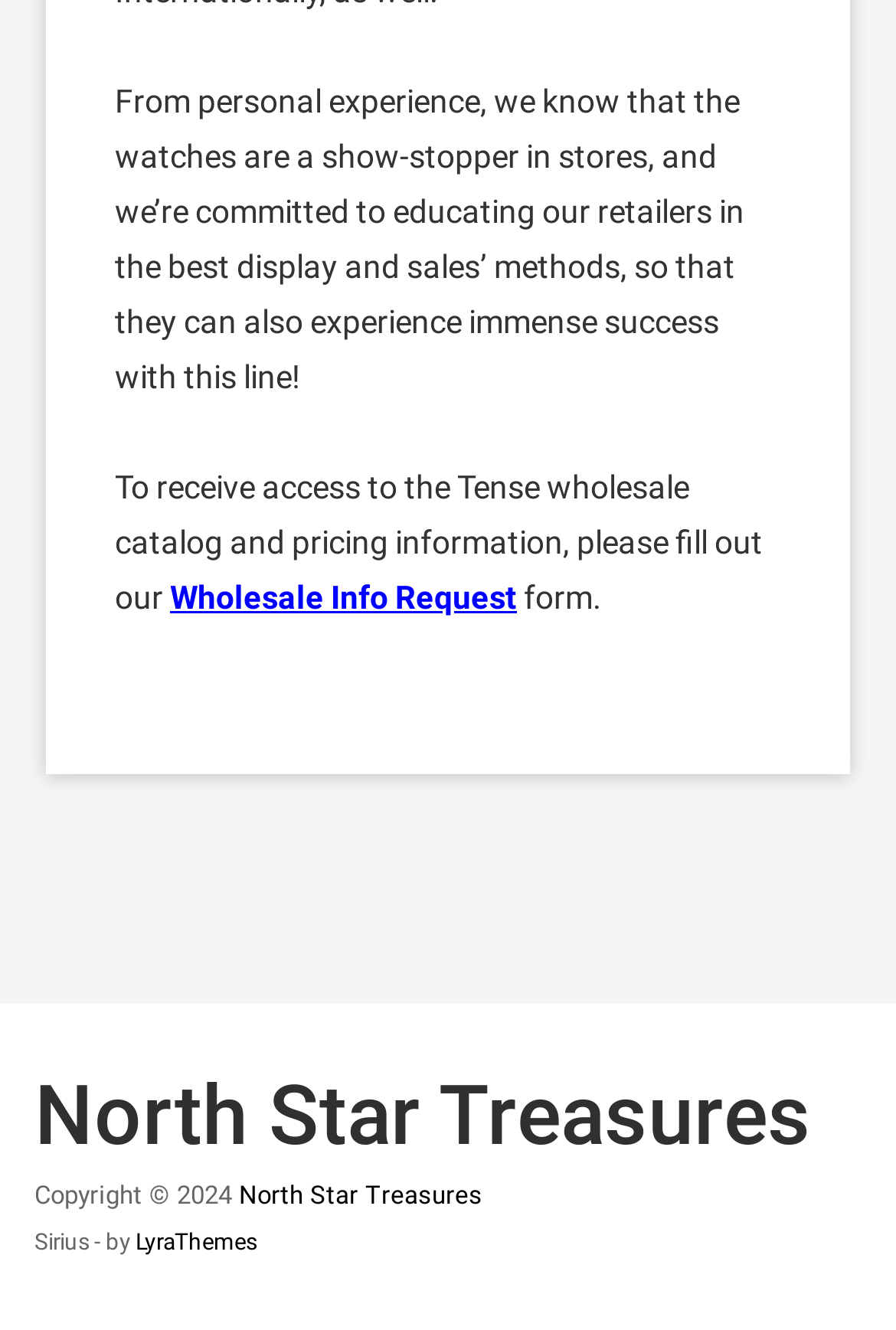What is the company name?
Based on the image, answer the question with a single word or brief phrase.

North Star Treasures